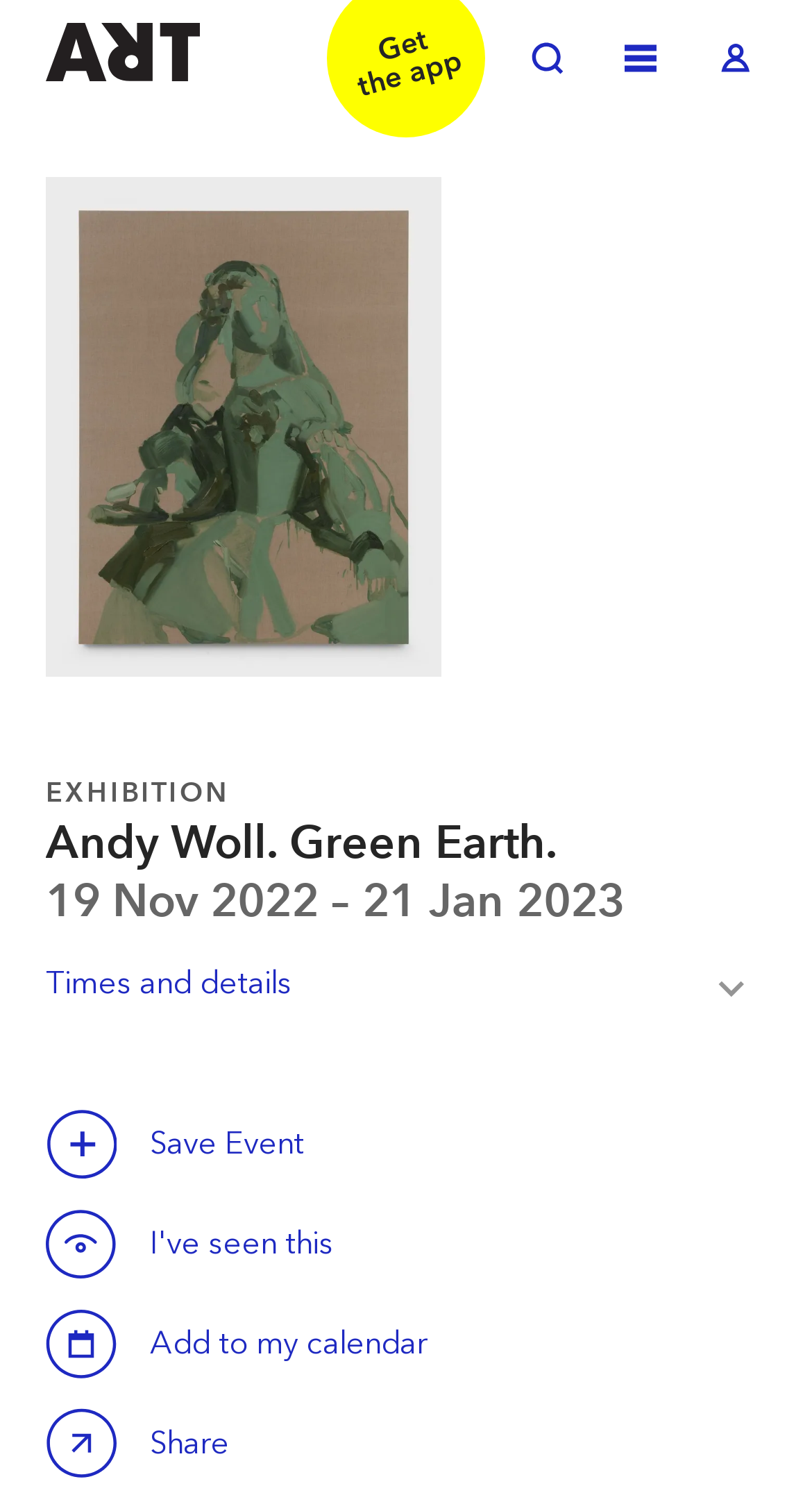Please find the bounding box for the UI component described as follows: "aria-label="Zoom in"".

[0.056, 0.117, 0.544, 0.448]